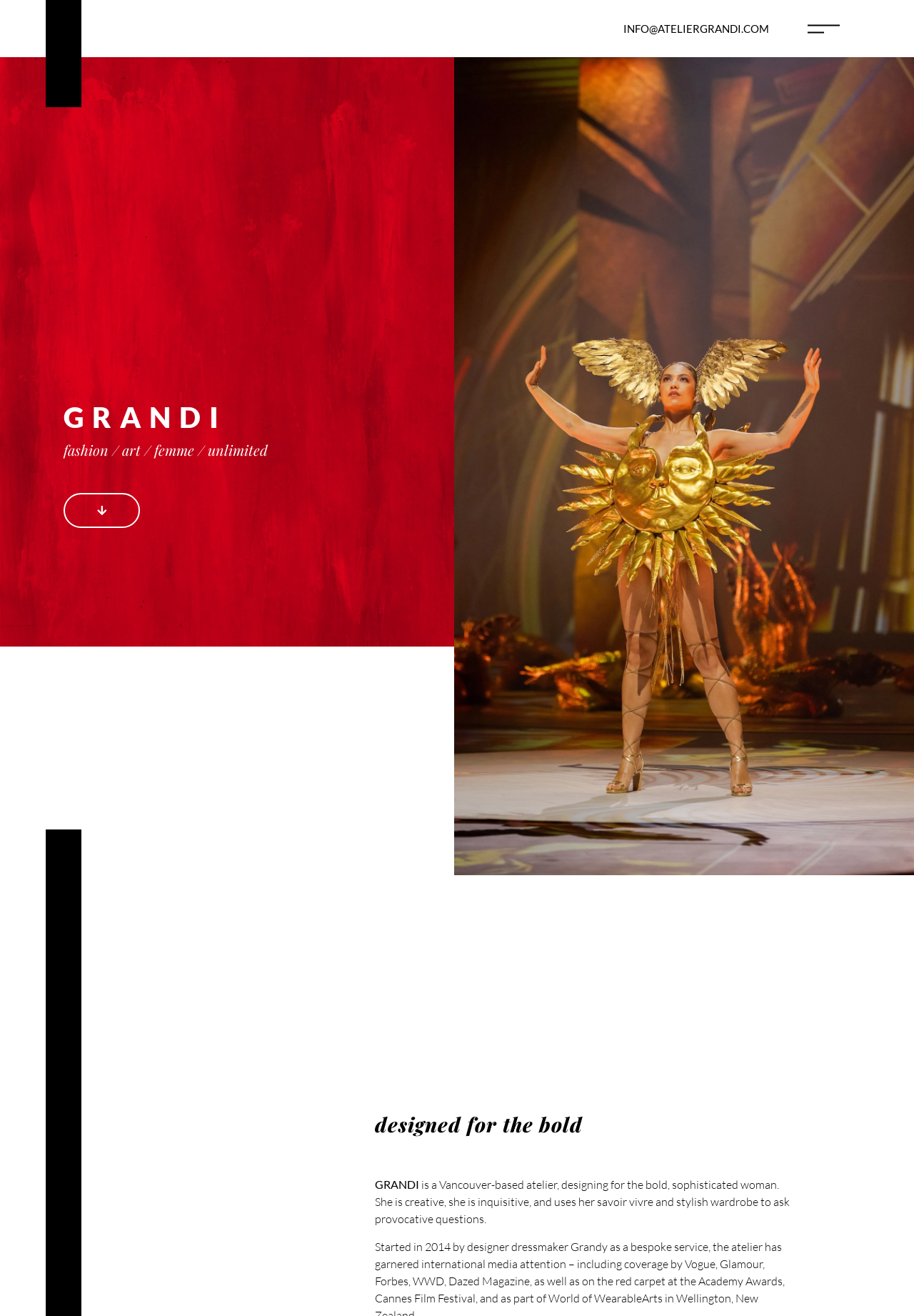Can you find the bounding box coordinates for the UI element given this description: "info@ateliergrandi.com"? Provide the coordinates as four float numbers between 0 and 1: [left, top, right, bottom].

[0.663, 0.011, 0.86, 0.032]